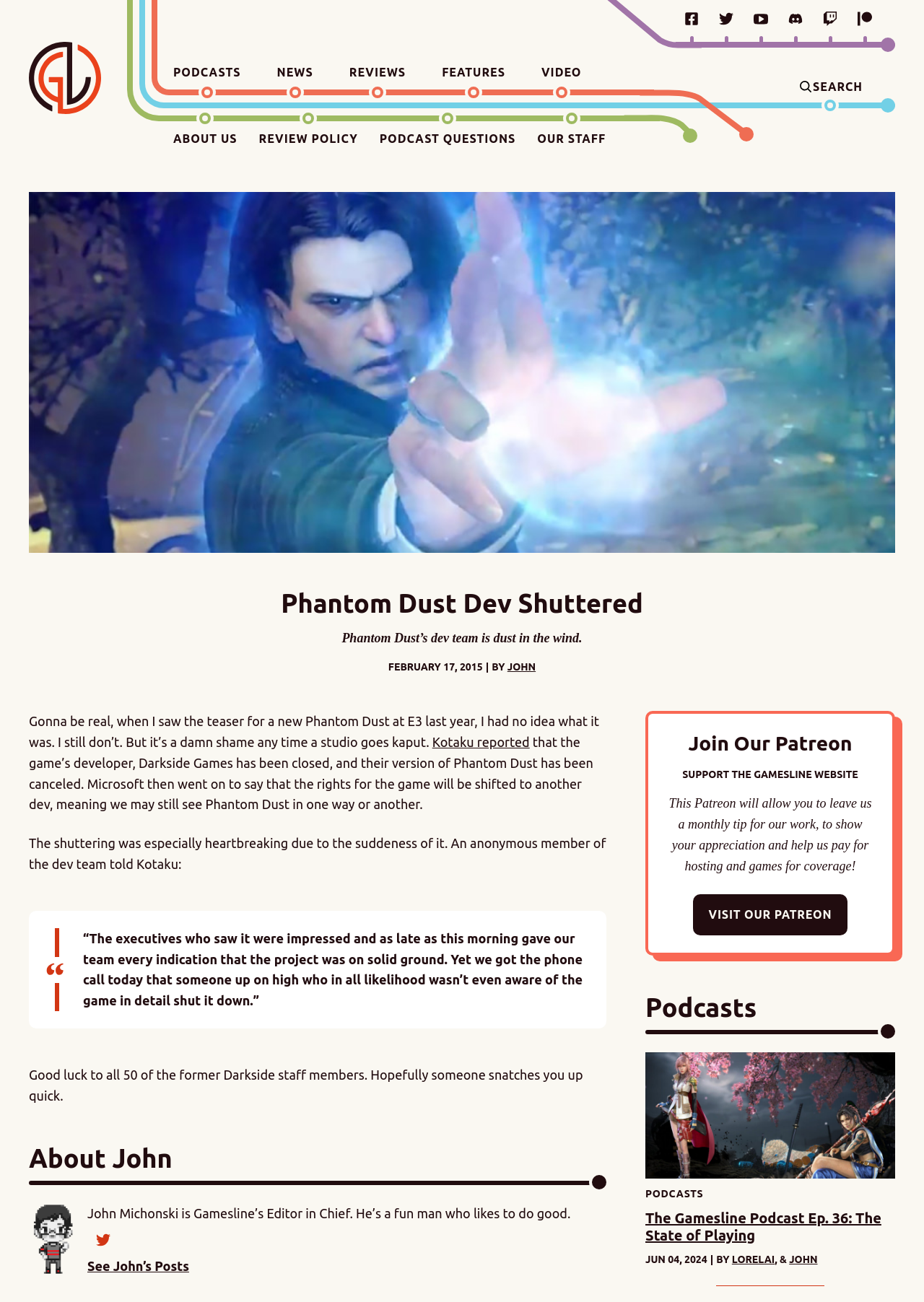Provide the bounding box coordinates of the UI element that matches the description: "See John’s Posts".

[0.095, 0.966, 0.205, 0.978]